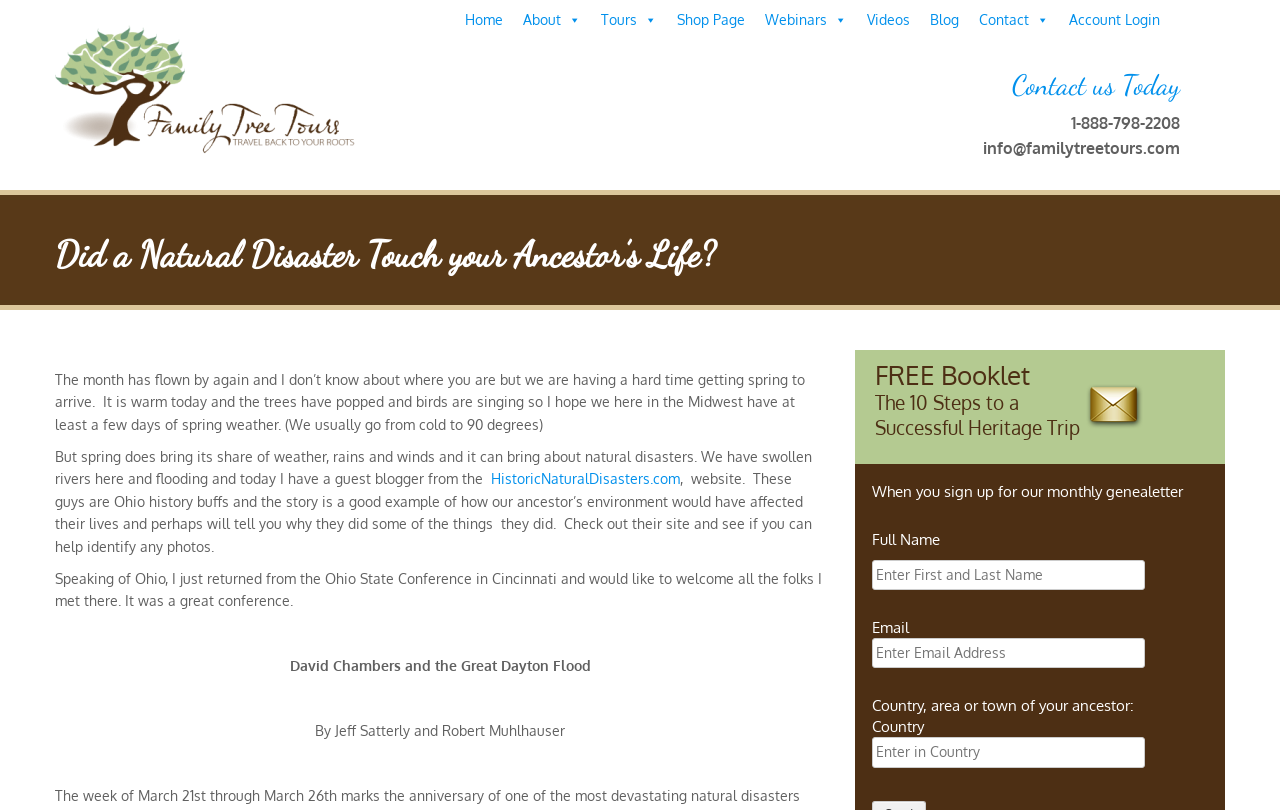Based on the element description, predict the bounding box coordinates (top-left x, top-left y, bottom-right x, bottom-right y) for the UI element in the screenshot: Webinars

[0.59, 0.0, 0.67, 0.049]